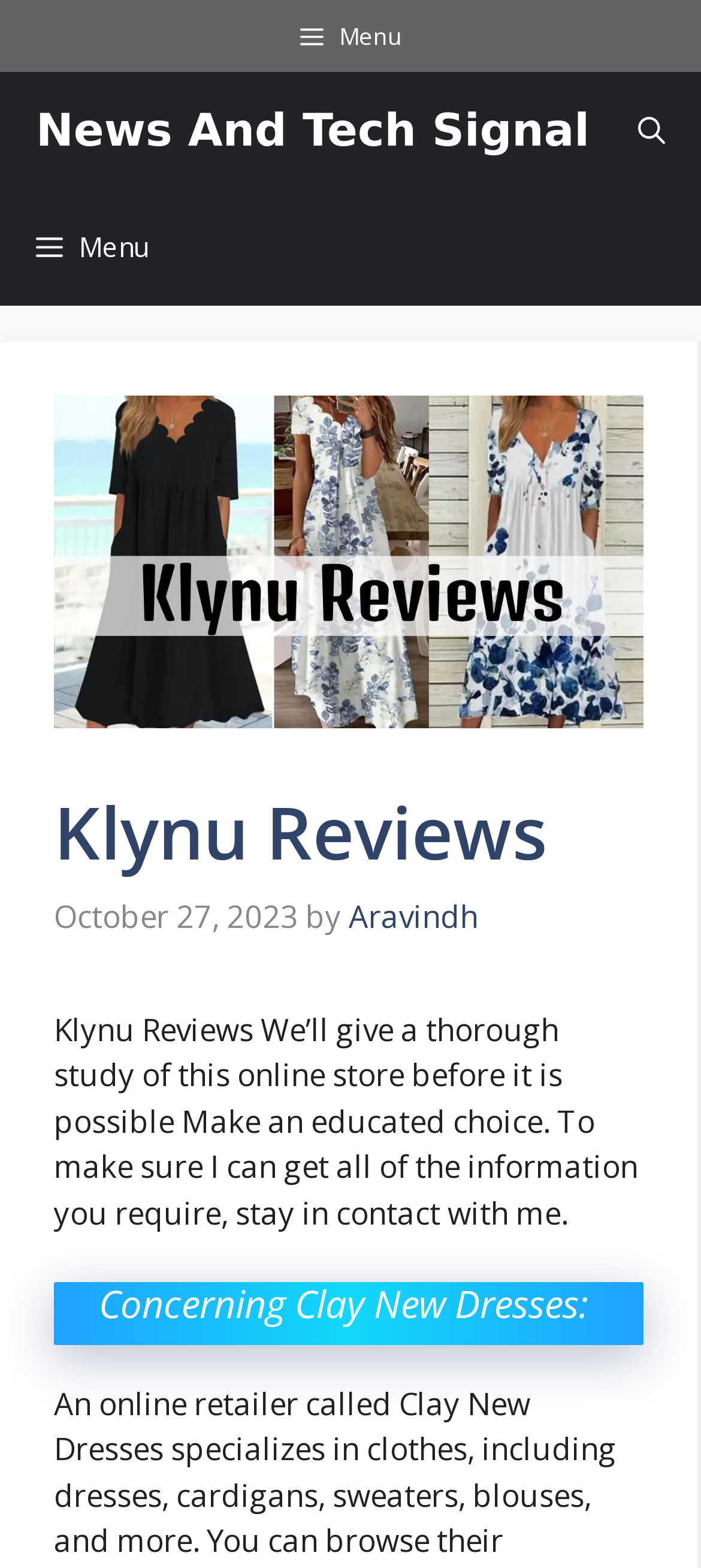What is the purpose of the website?
Please use the image to provide an in-depth answer to the question.

I inferred the purpose of the website by reading the introductory text, which states that the website will provide a thorough study of an online store to help users make an educated choice.